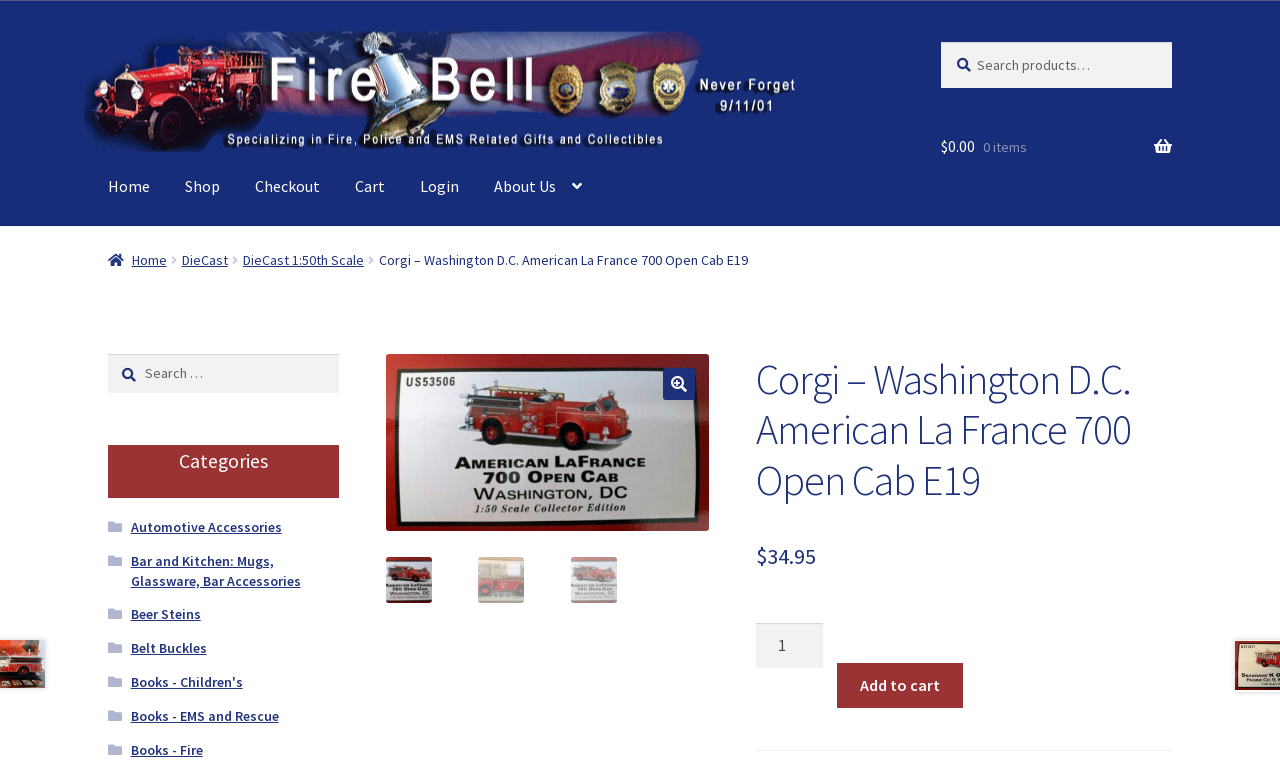What is the scale of the Corgi model?
Please provide a comprehensive answer based on the details in the screenshot.

I found the scale of the Corgi model by looking at the breadcrumbs navigation, where it is listed as 'DieCast 1:50th Scale'.